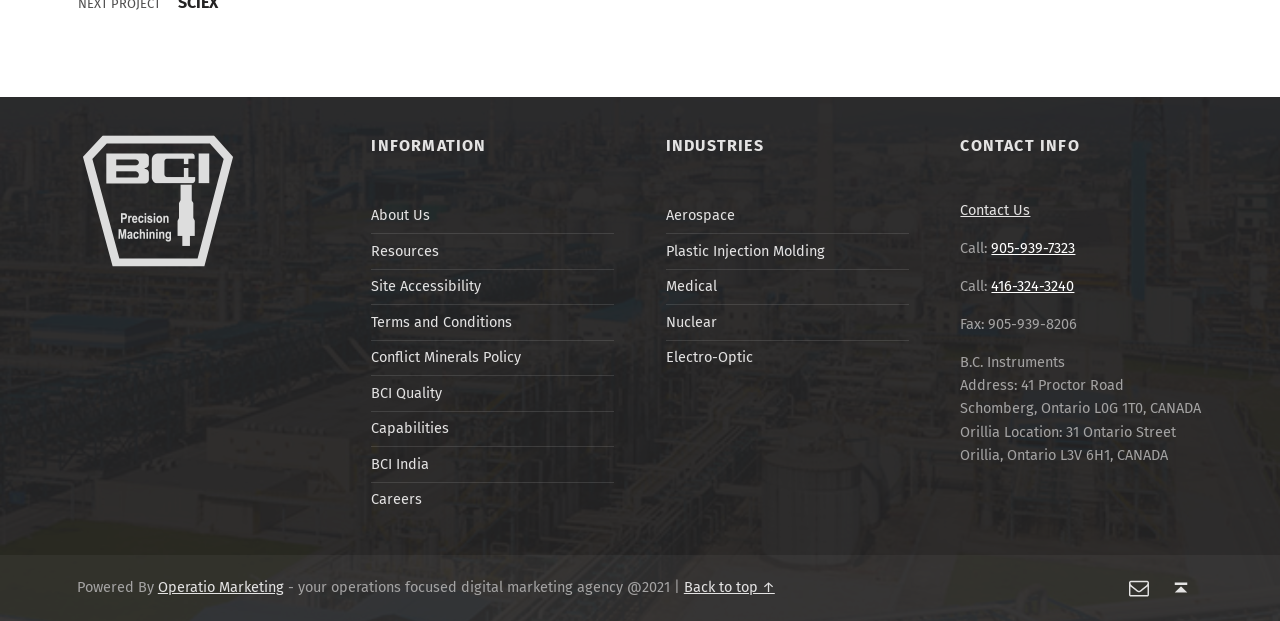Give a short answer to this question using one word or a phrase:
How many industries are listed?

6